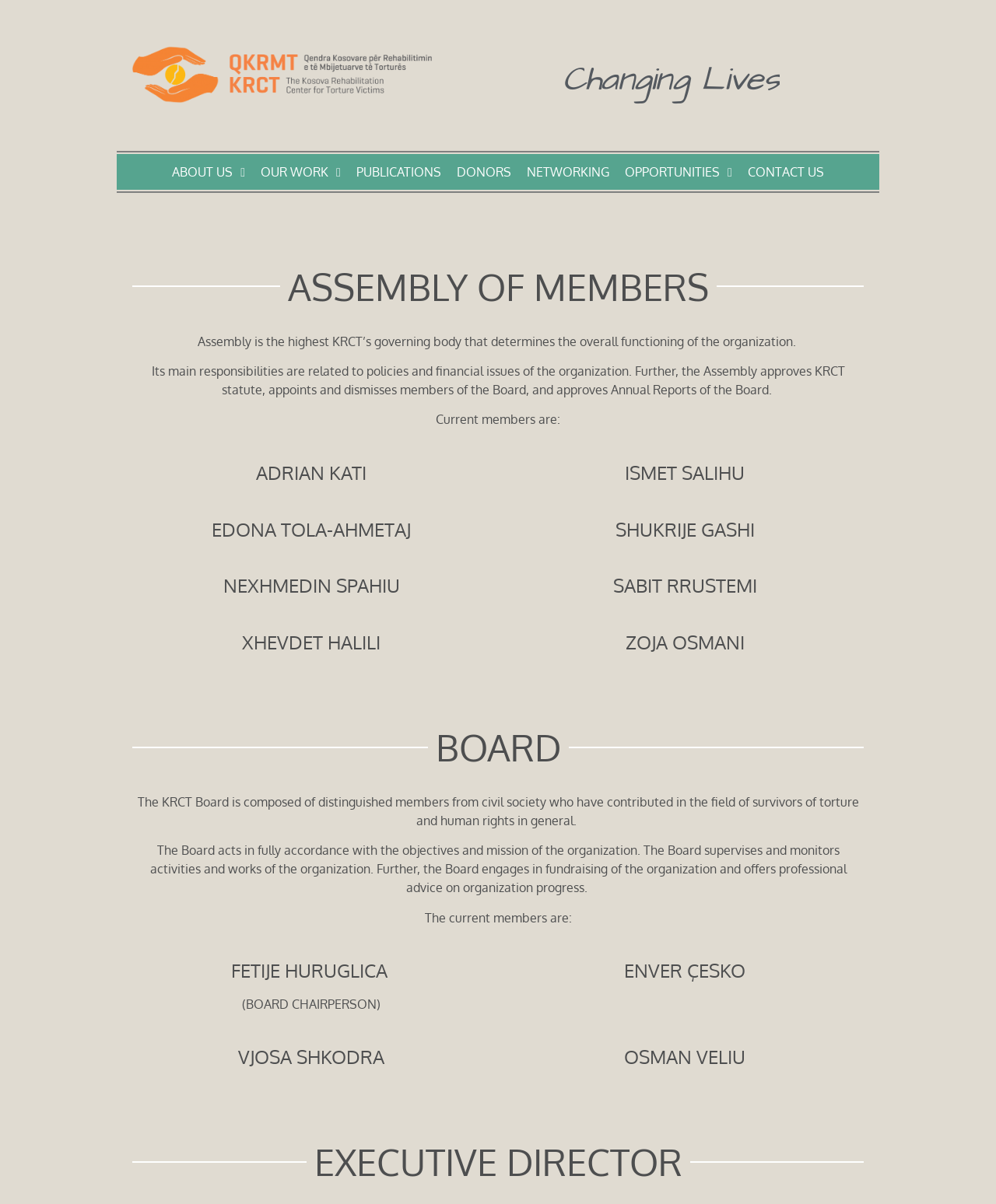Refer to the image and provide an in-depth answer to the question:
What is the highest governing body of KRCT?

Based on the webpage, the highest governing body of KRCT is the Assembly of Members, which determines the overall functioning of the organization and is responsible for policies and financial issues.